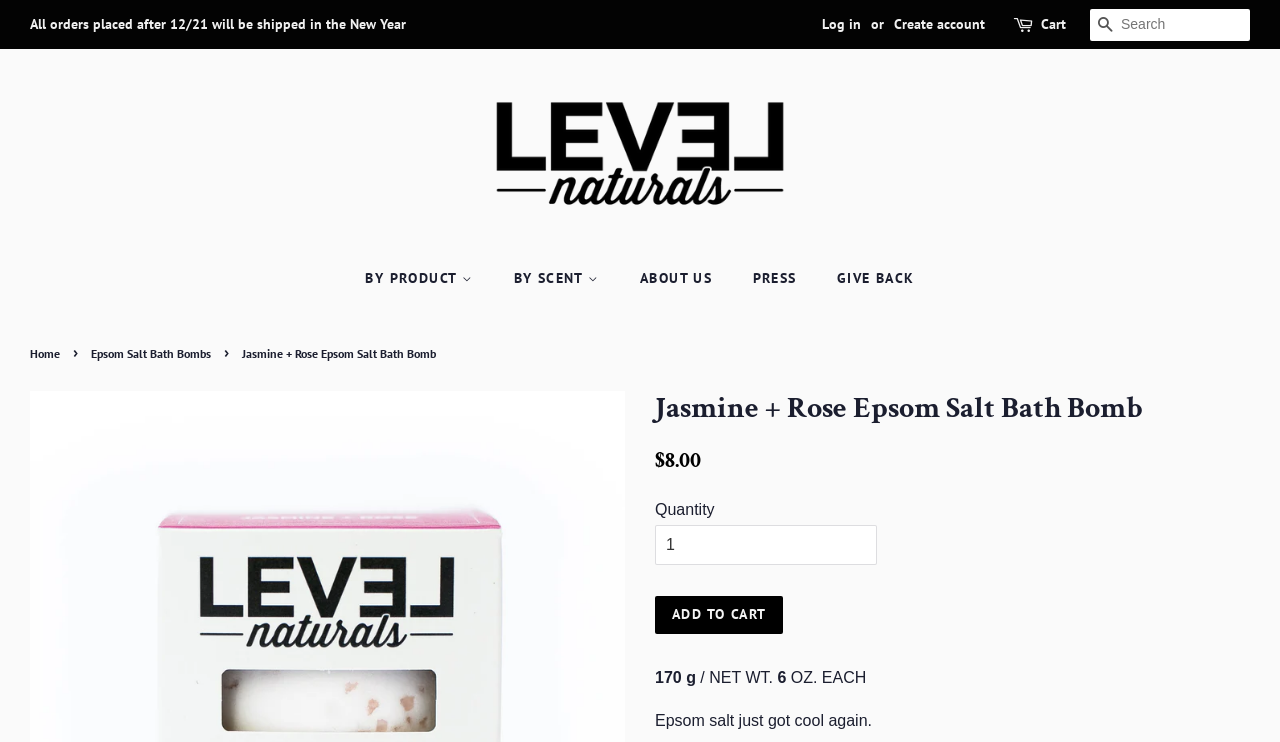Offer a detailed explanation of the webpage layout and contents.

This webpage is about a product called "Jasmine + Rose Epsom Salt Bath Bomb" from Level Naturals. At the top, there are several links, including "All orders placed after 12/21 will be shipped in the New Year", "Log in", "Create account", and "Cart". There is also a search bar with a "SEARCH" button.

Below the top section, there is a logo of Level Naturals, which is an image. Underneath the logo, there are two menus: "BY PRODUCT" and "BY SCENT". The "BY PRODUCT" menu has links to different product categories, such as "Gift Sets", "Bar Soaps", and "Epsom Salt Bath Bombs". The "BY SCENT" menu has links to different scents, including "Jasmine + Rose", "Lavender + Chamomile", and "Tea Tree + Activated Charcoal".

On the left side of the page, there is a navigation menu with breadcrumbs, showing the path from "Home" to "Epsom Salt Bath Bombs" to the current product page. The product name "Jasmine + Rose Epsom Salt Bath Bomb" is displayed prominently.

The main content of the page is about the product, with a heading that repeats the product name. Below the heading, there is a section with the regular price of $8.00, a quantity selector, and an "ADD TO CART" button. The product details are listed, including the weight (170g) and net weight (6 OZ. EACH). A brief description of the product is provided, stating "Epsom salt just got cool again."